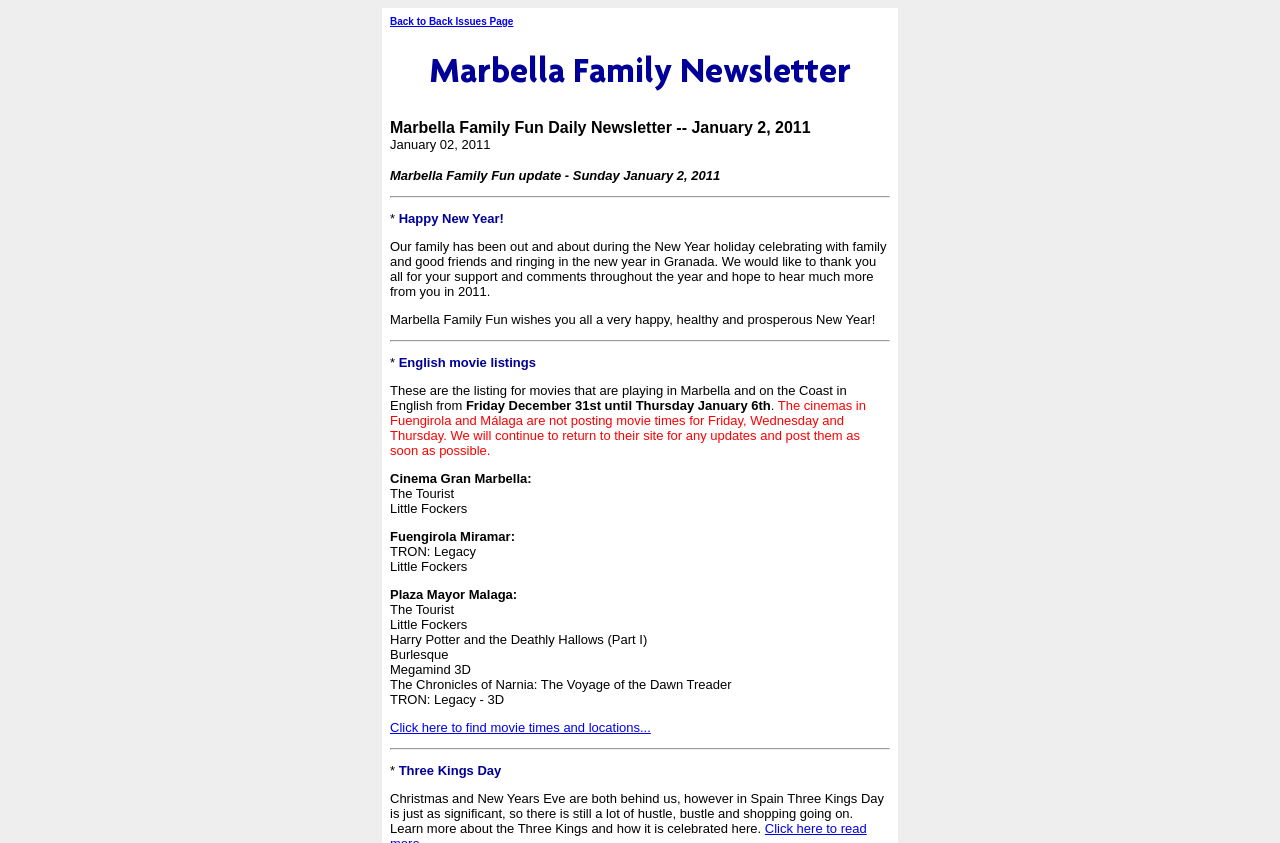Can you give a detailed response to the following question using the information from the image? What type of information is provided about movies?

The webpage provides information about movie times and locations, as indicated by the link element with the text 'Click here to find movie times and locations...'. This link is located near the middle of the webpage and is part of a section listing various movies.